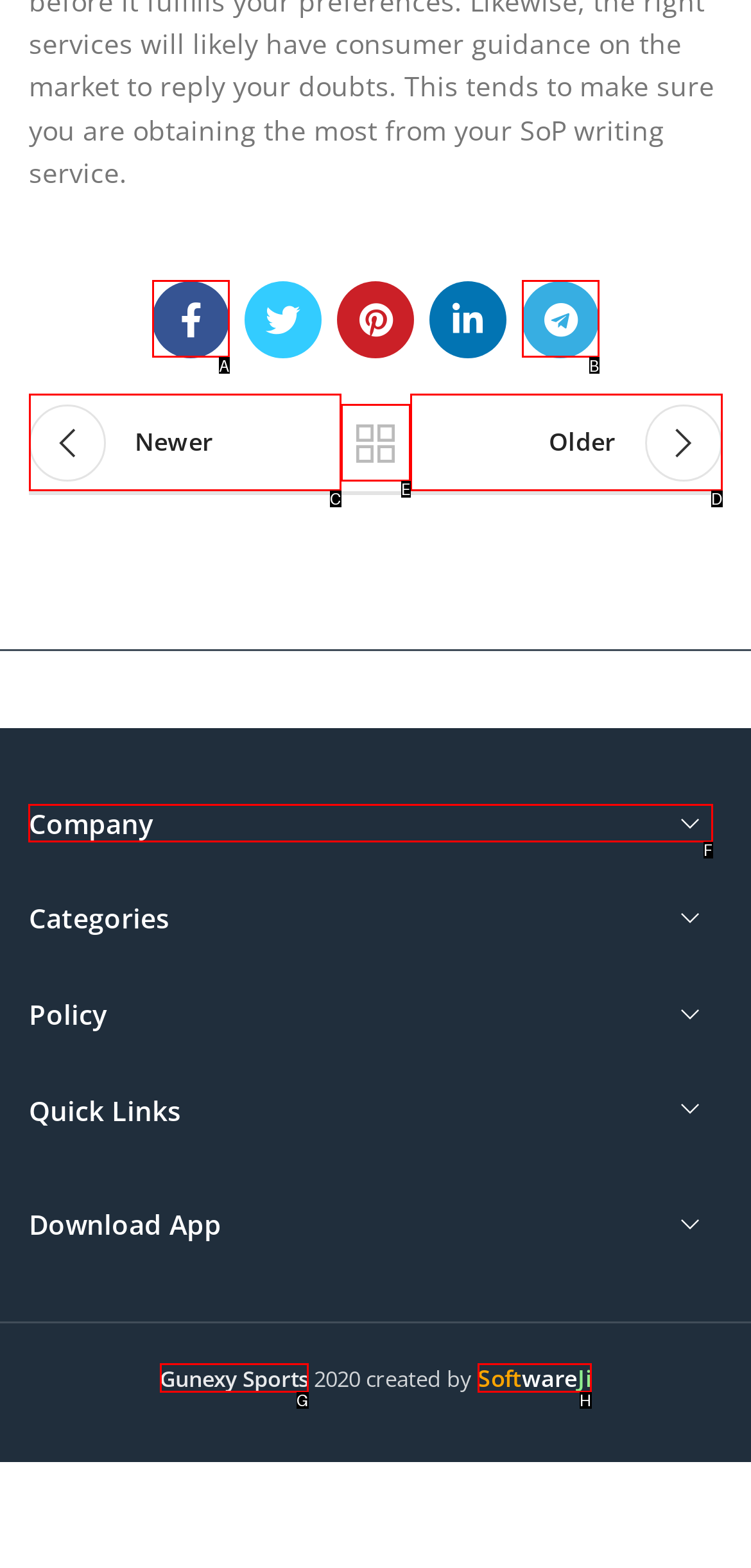Specify which UI element should be clicked to accomplish the task: View company information. Answer with the letter of the correct choice.

F